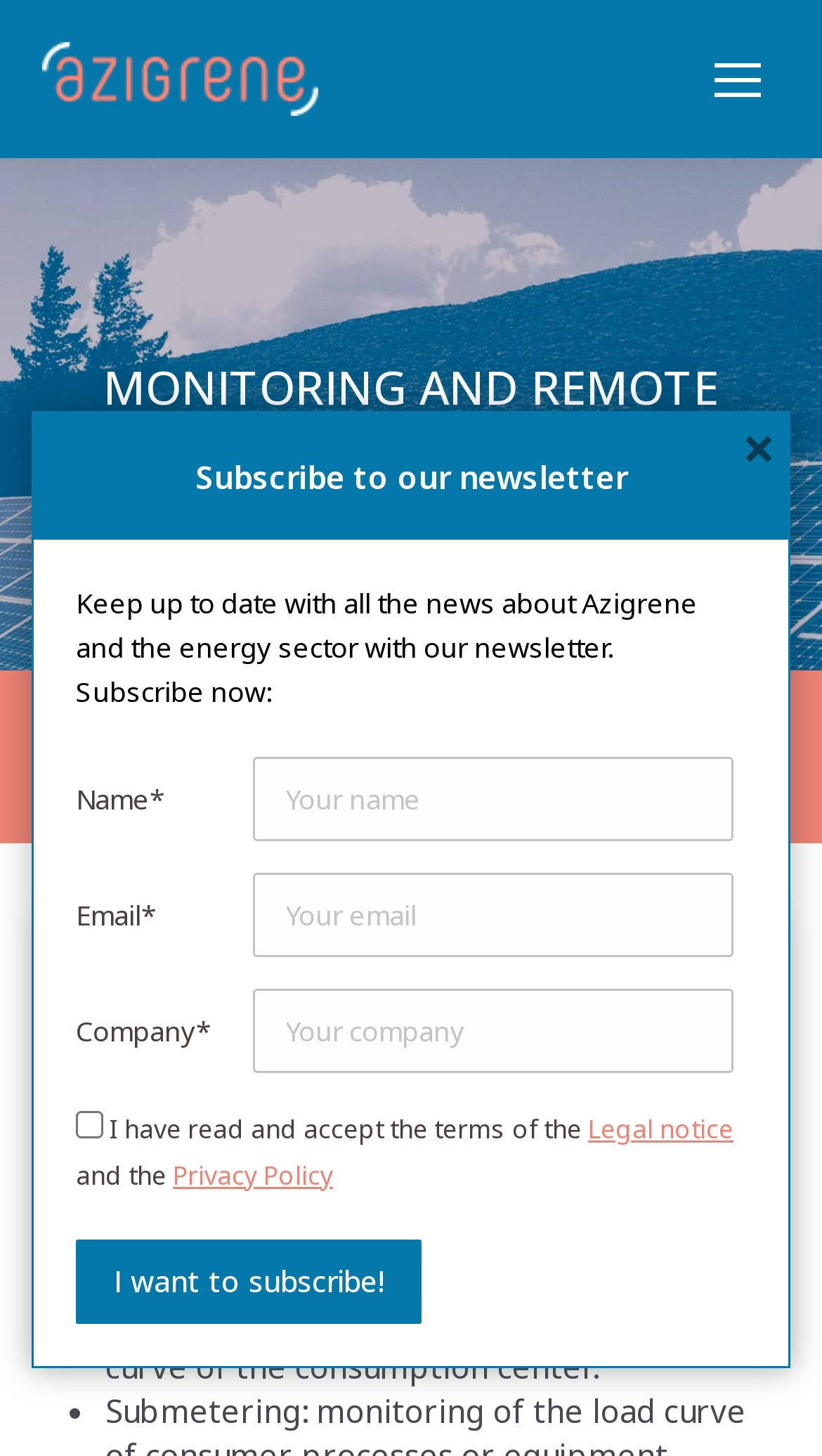What is the first service mentioned in the list of Azigrene's services?
Give a detailed explanation using the information visible in the image.

The list of Azigrene's services can be found in the main content area of the webpage, below the static text 'Azigrene advises the client on the level of energy management that best suits their needs:'. The first service mentioned in the list is 'Telemetry: monitoring of the total load curve of the consumption center.', which is indicated by the list marker '•' and the static text that follows.